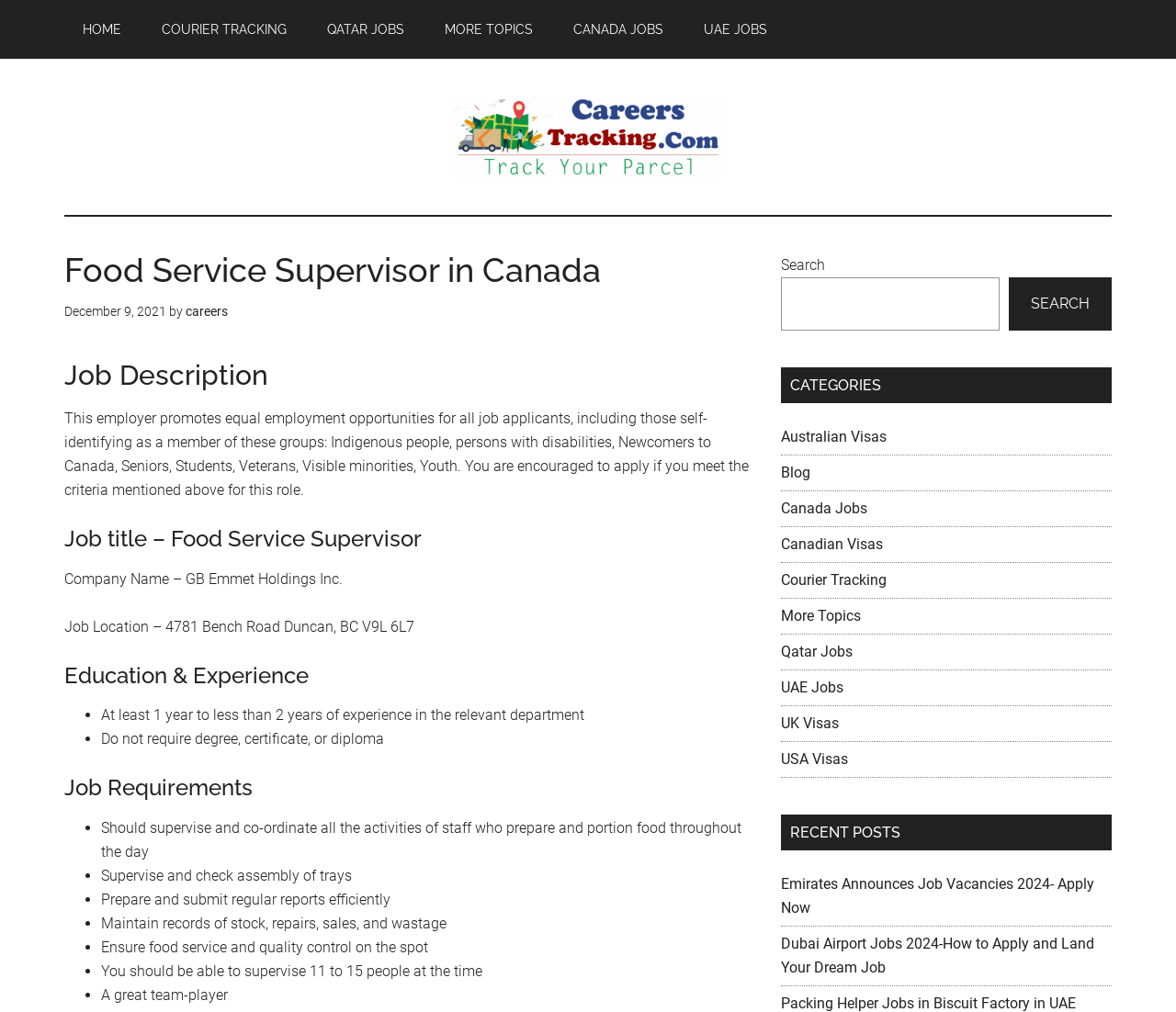Please provide the bounding box coordinates for the element that needs to be clicked to perform the instruction: "Click on the 'HOME' link". The coordinates must consist of four float numbers between 0 and 1, formatted as [left, top, right, bottom].

[0.055, 0.0, 0.119, 0.058]